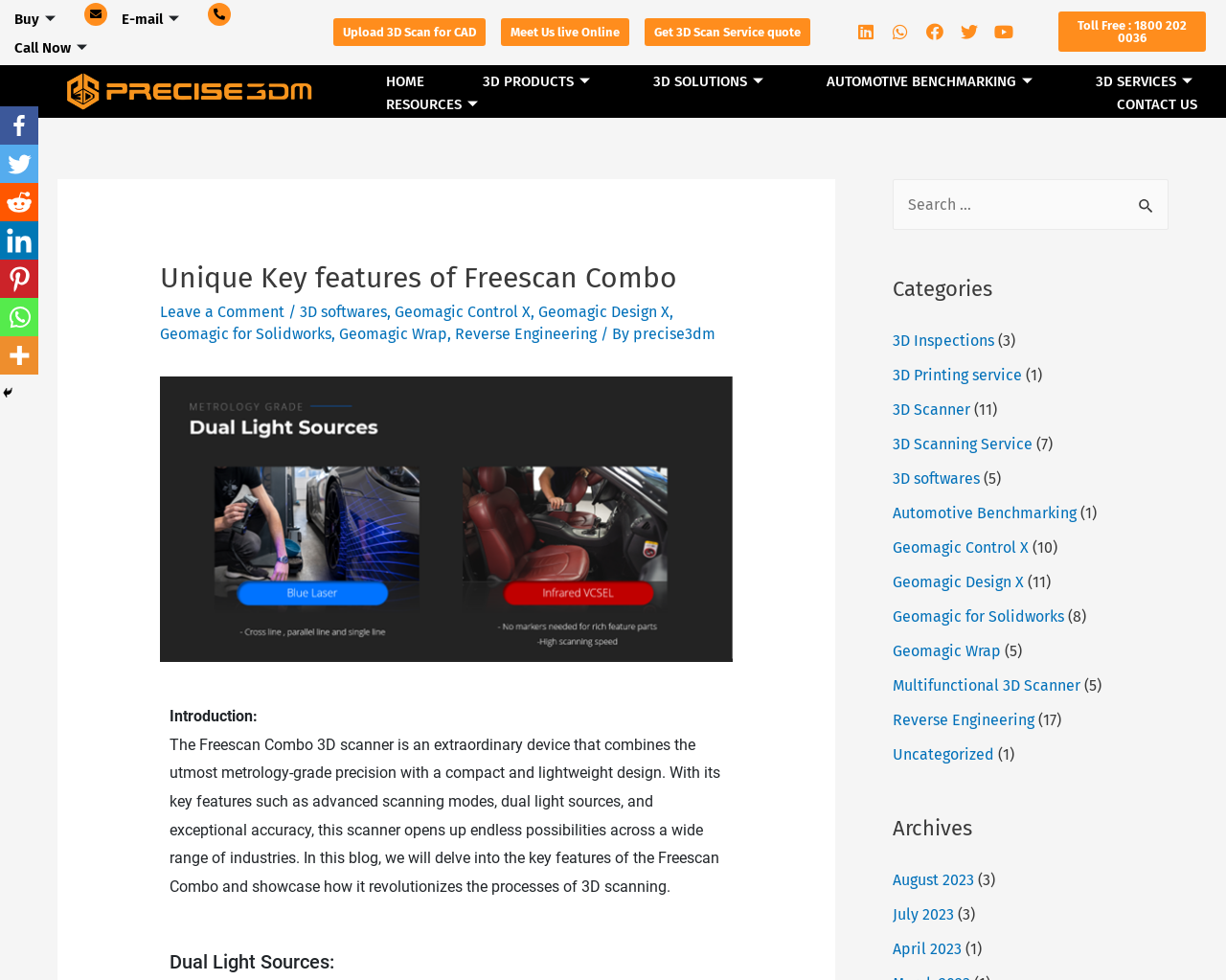What is the name of the 3D scanner?
Refer to the image and provide a one-word or short phrase answer.

Freescan Combo